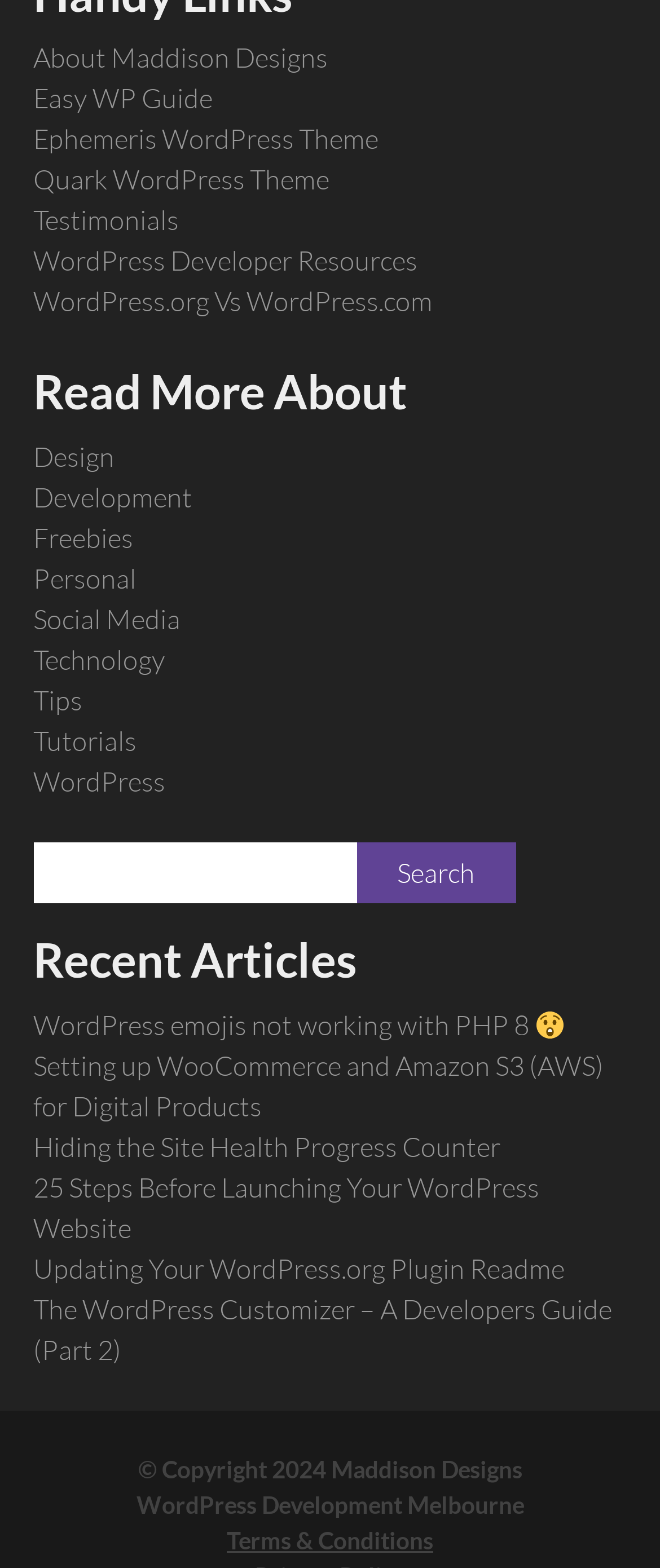What is the location of the WordPress development service?
Using the image as a reference, give a one-word or short phrase answer.

Melbourne